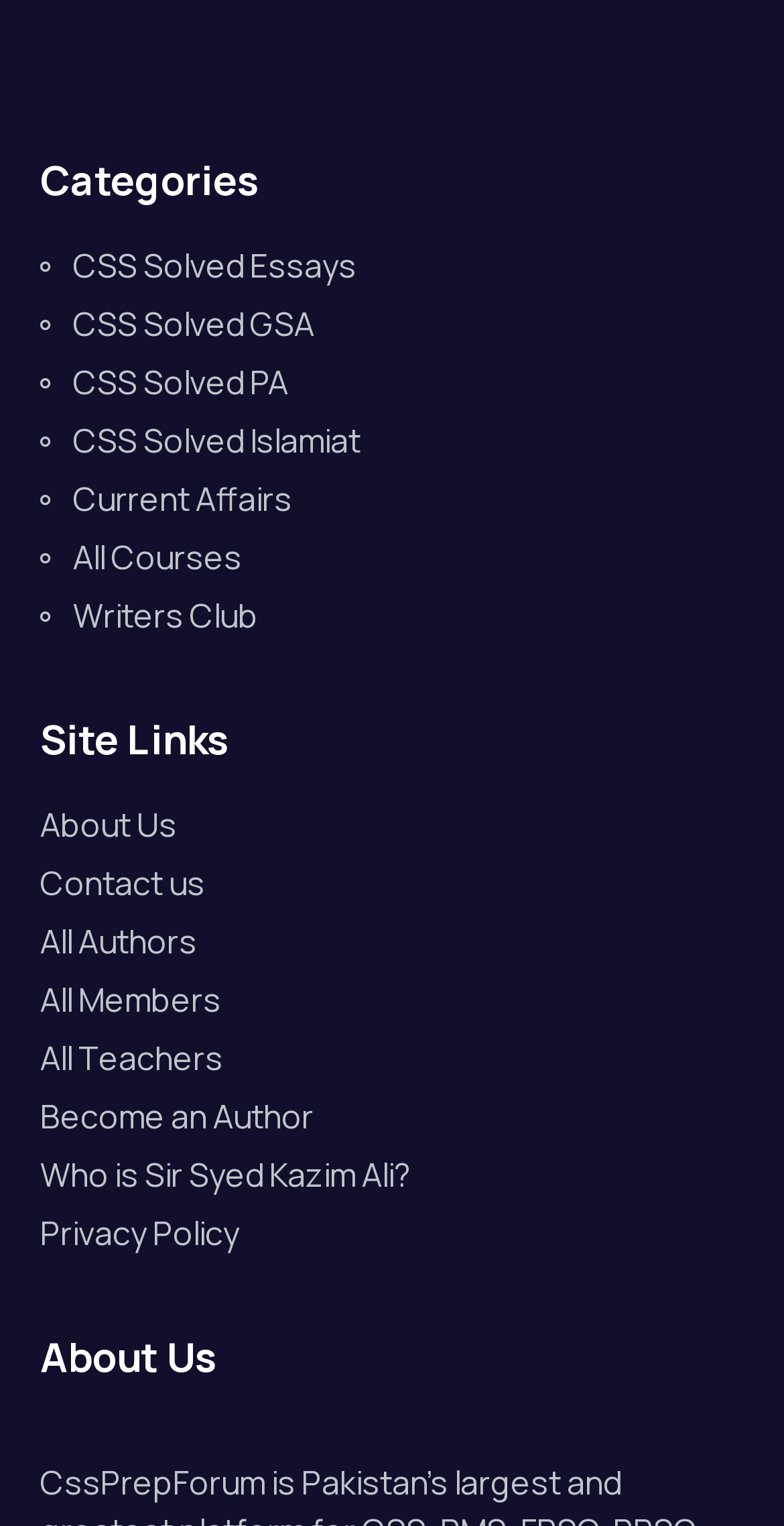Please specify the bounding box coordinates for the clickable region that will help you carry out the instruction: "Learn about the website authors".

[0.051, 0.601, 0.949, 0.633]